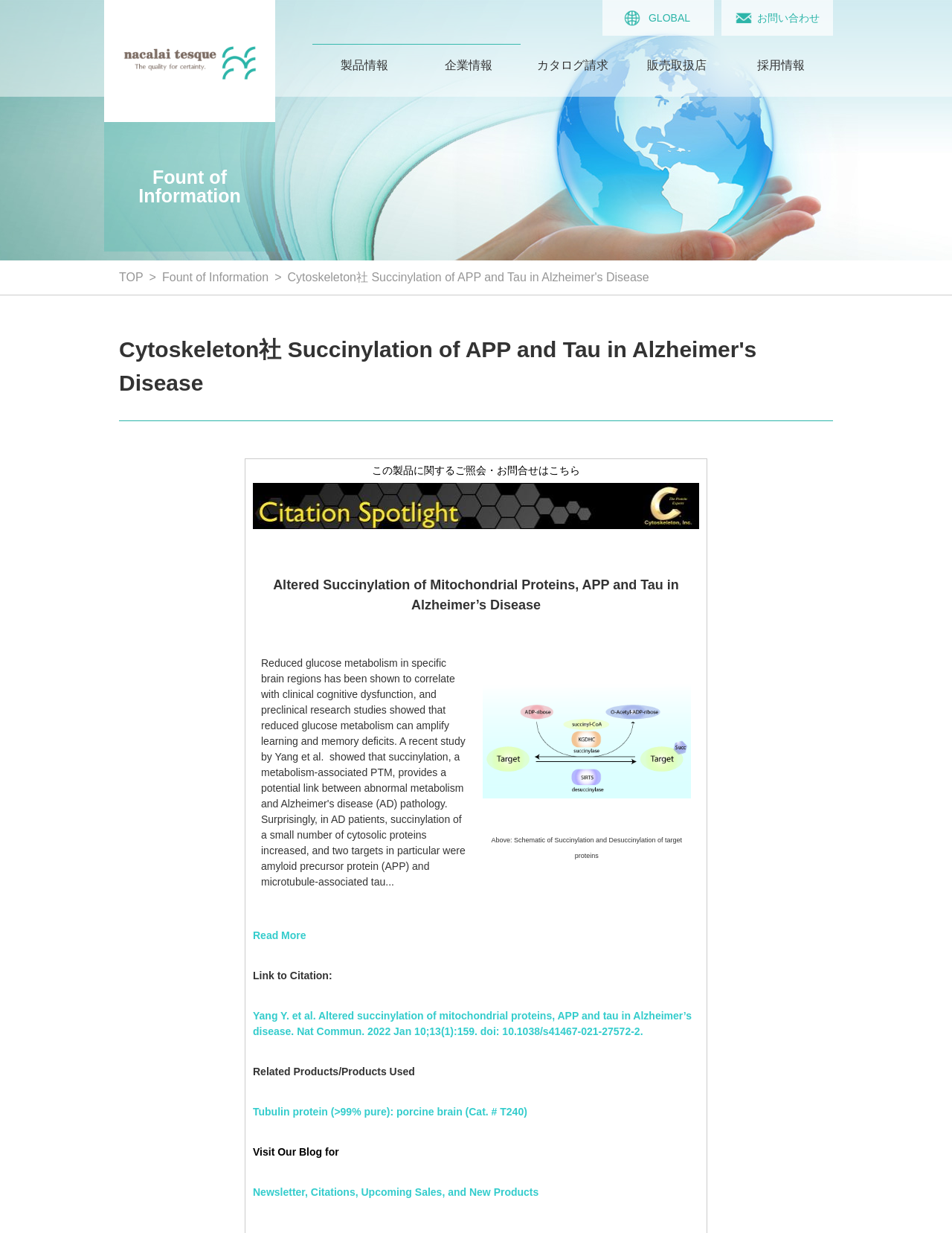Please provide a brief answer to the following inquiry using a single word or phrase:
What is the name of the journal mentioned in the citation?

Nat Commun